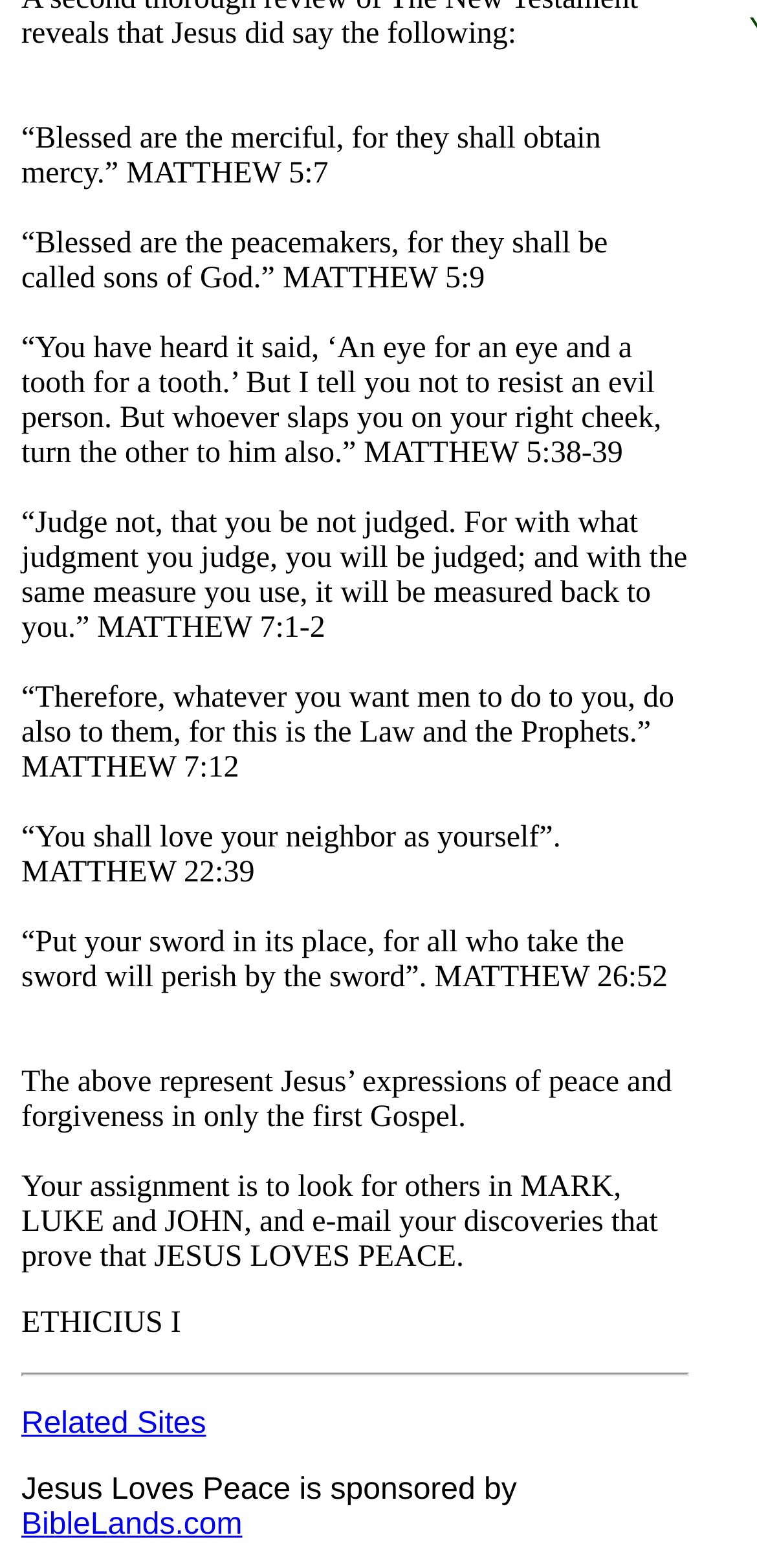Please answer the following question using a single word or phrase: 
What is the purpose of the webpage?

To show Jesus' expressions of peace and forgiveness